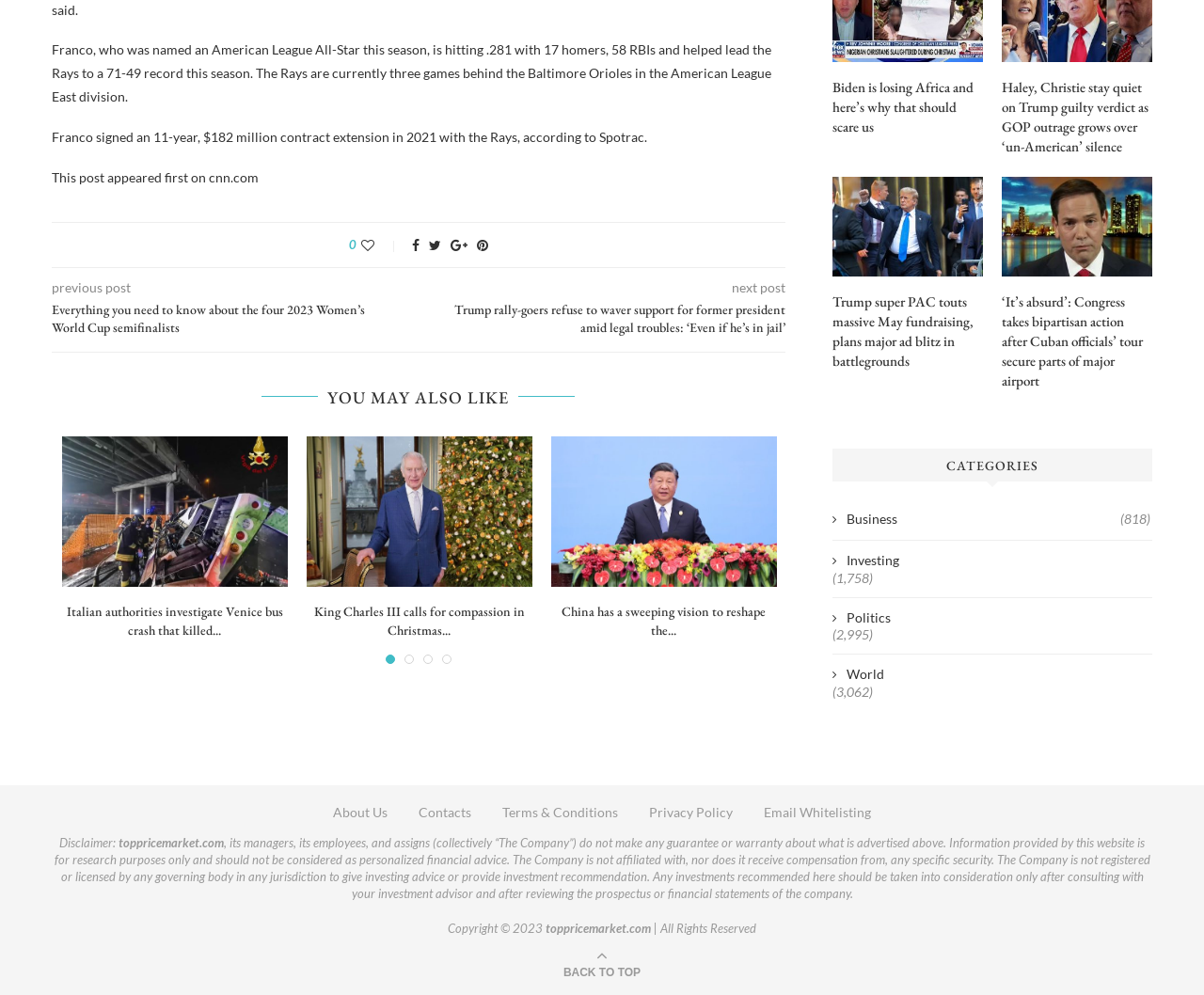Analyze the image and give a detailed response to the question:
How many articles are in the 'Business' category?

The number of articles in the 'Business' category is 818, as indicated by the text '(818)' next to the link ' Business' in the CATEGORIES section.